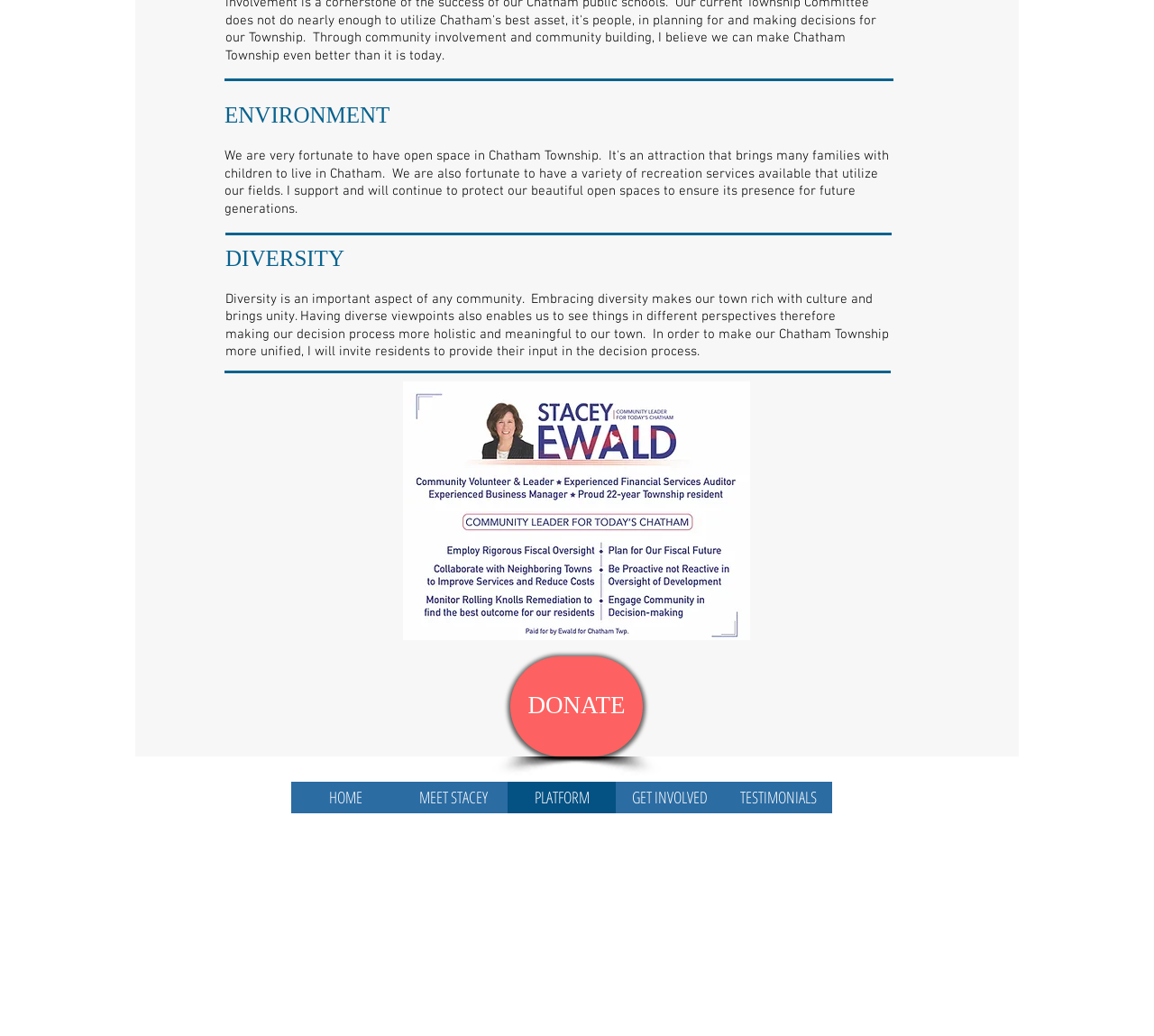Please use the details from the image to answer the following question comprehensively:
What is the main topic of the webpage?

The webpage has two main headings, 'ENVIRONMENT' and 'DIVERSITY', which suggests that the webpage is discussing these two topics. The text under the 'DIVERSITY' heading also provides more context about the importance of diversity in a community.